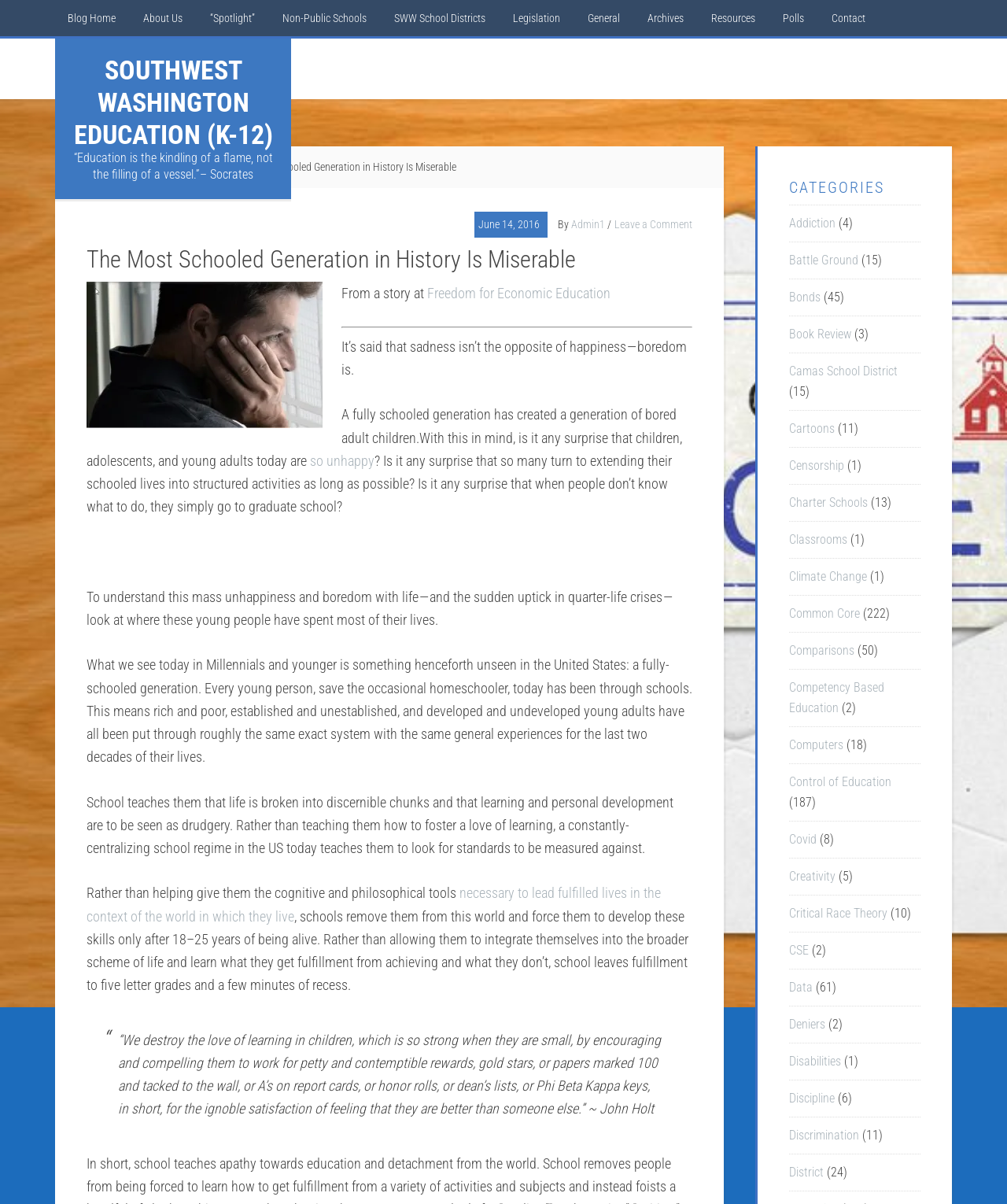Bounding box coordinates should be in the format (top-left x, top-left y, bottom-right x, bottom-right y) and all values should be floating point numbers between 0 and 1. Determine the bounding box coordinate for the UI element described as: Leave a Comment

[0.61, 0.181, 0.688, 0.191]